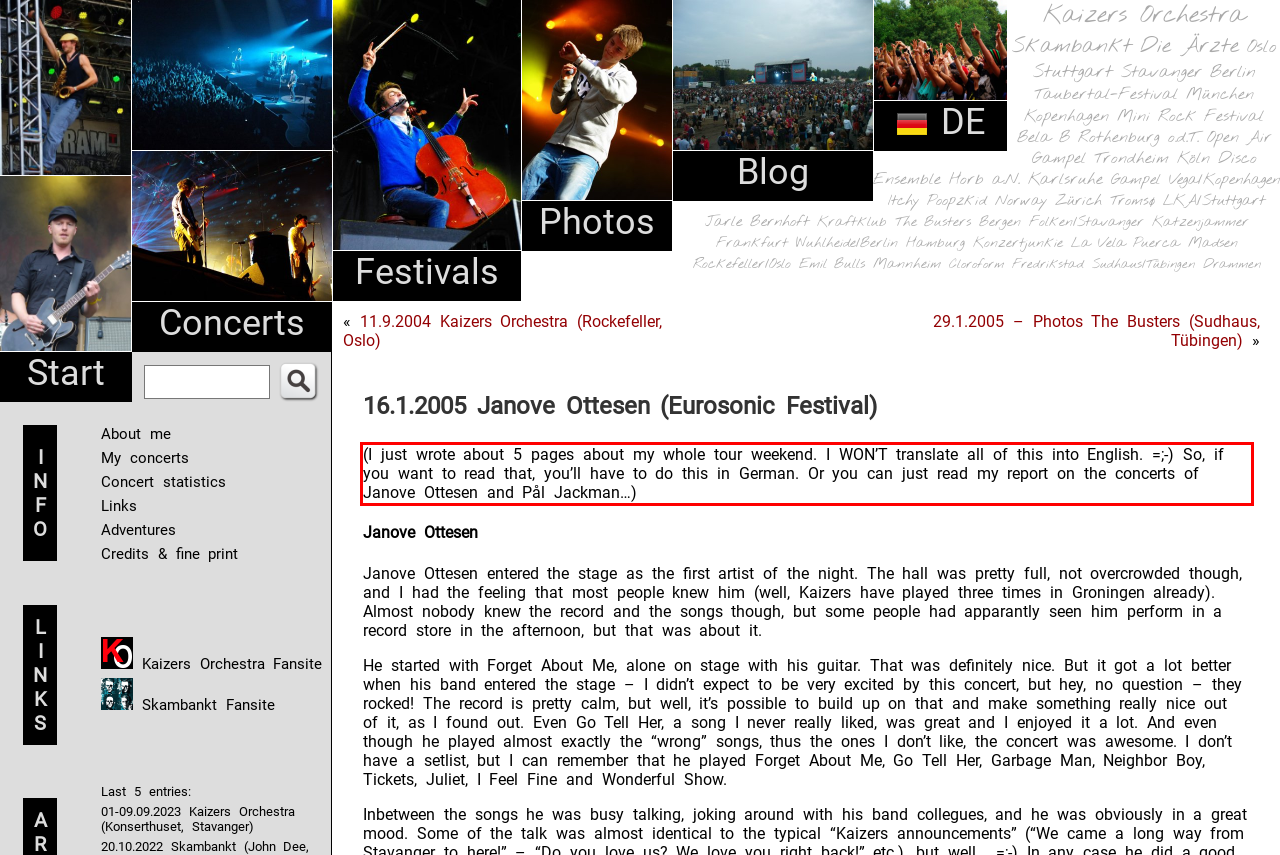There is a screenshot of a webpage with a red bounding box around a UI element. Please use OCR to extract the text within the red bounding box.

(I just wrote about 5 pages about my whole tour weekend. I WON’T translate all of this into English. =;-) So, if you want to read that, you’ll have to do this in German. Or you can just read my report on the concerts of Janove Ottesen and Pål Jackman…)